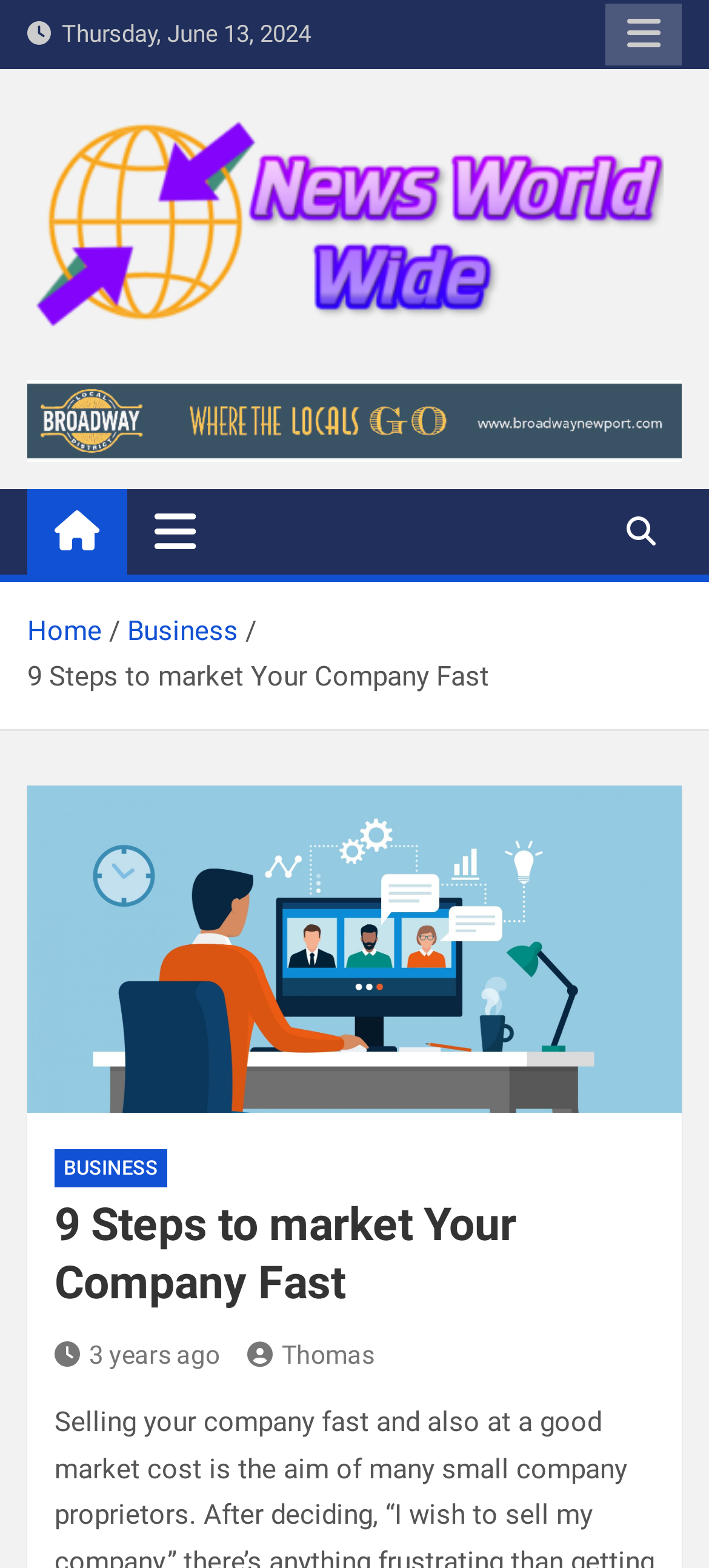Identify and provide the text of the main header on the webpage.

9 Steps to market Your Company Fast